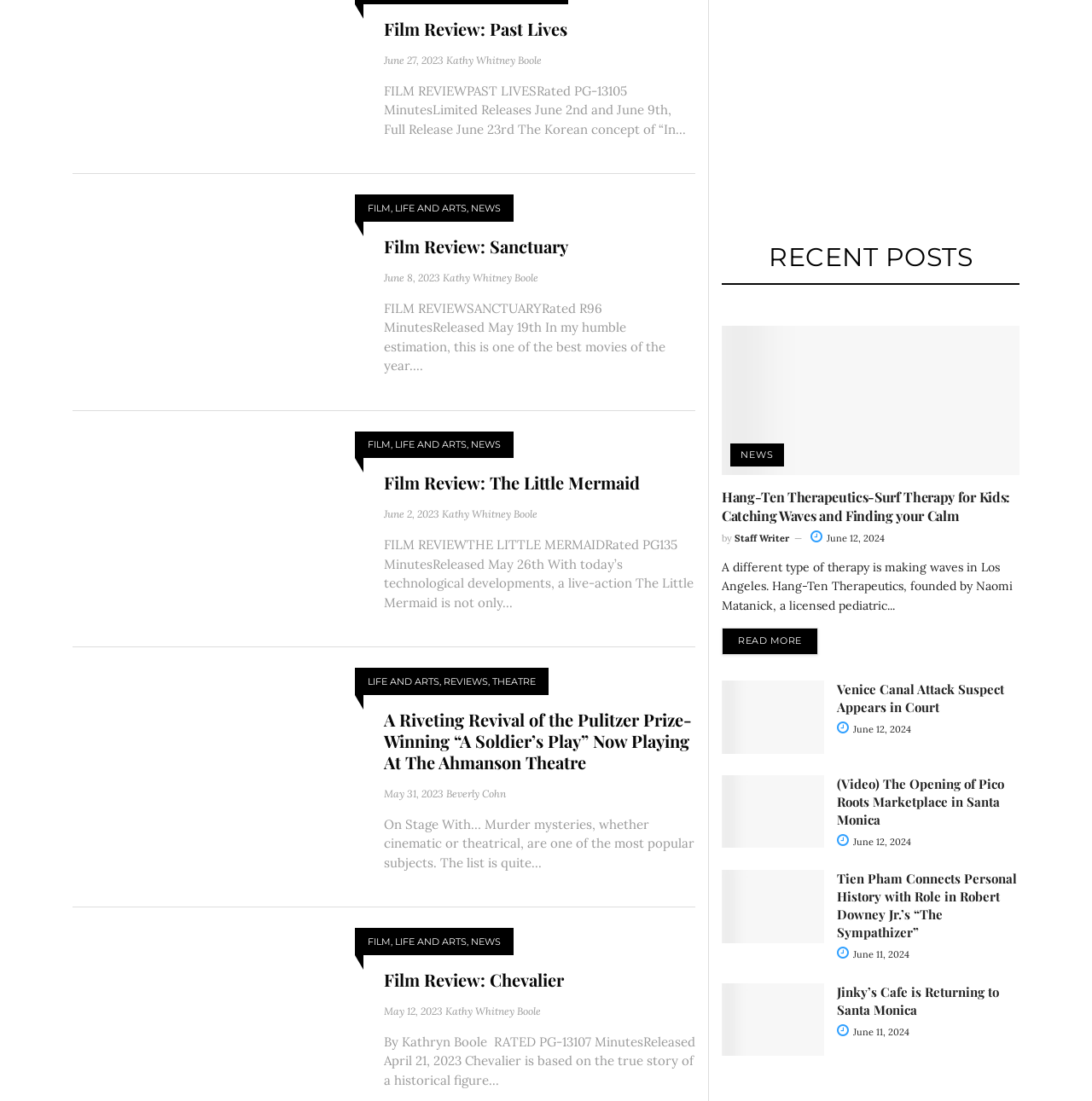Please determine the bounding box coordinates of the area that needs to be clicked to complete this task: 'Read the review of 'The Little Mermaid''. The coordinates must be four float numbers between 0 and 1, formatted as [left, top, right, bottom].

[0.352, 0.428, 0.637, 0.448]